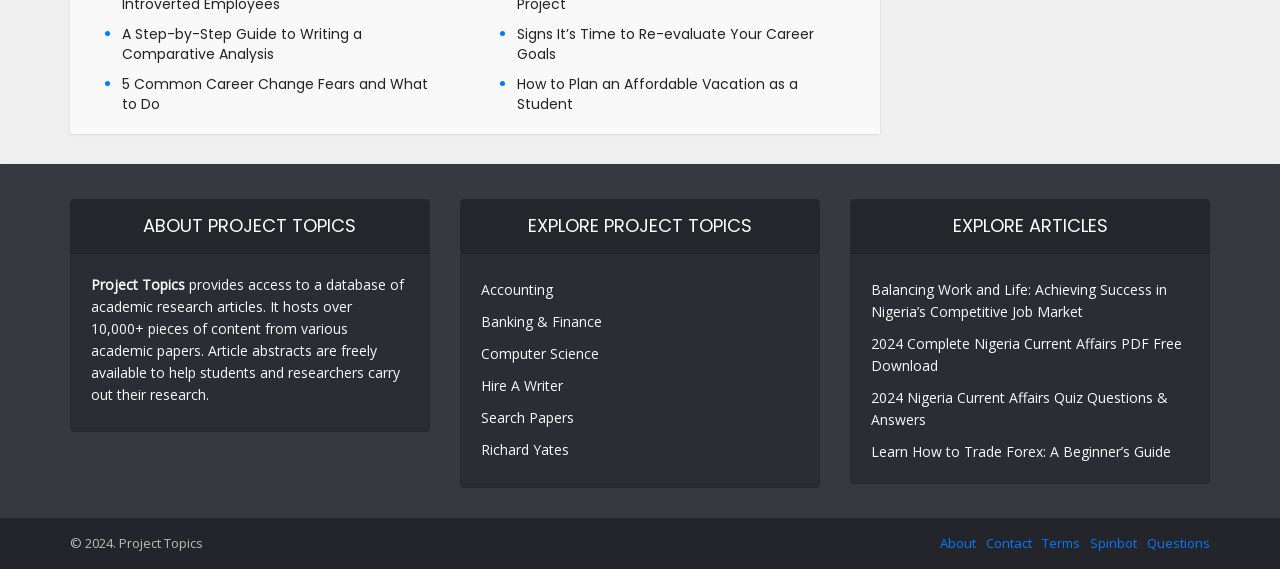Please determine the bounding box coordinates of the element's region to click in order to carry out the following instruction: "Explore articles on balancing work and life". The coordinates should be four float numbers between 0 and 1, i.e., [left, top, right, bottom].

[0.681, 0.492, 0.912, 0.564]